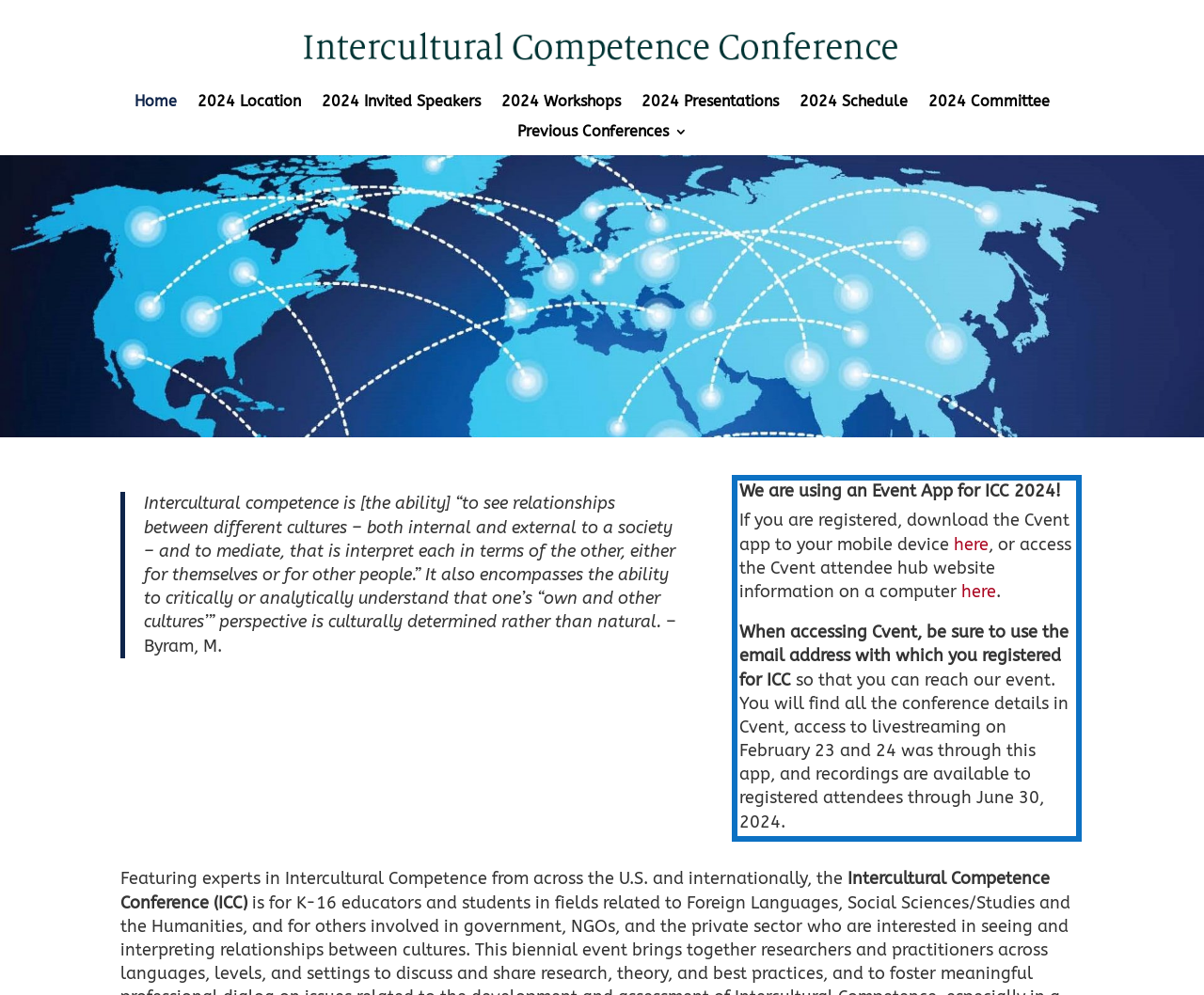Please give a succinct answer to the question in one word or phrase:
What is the name of the conference?

Intercultural Competence Conference